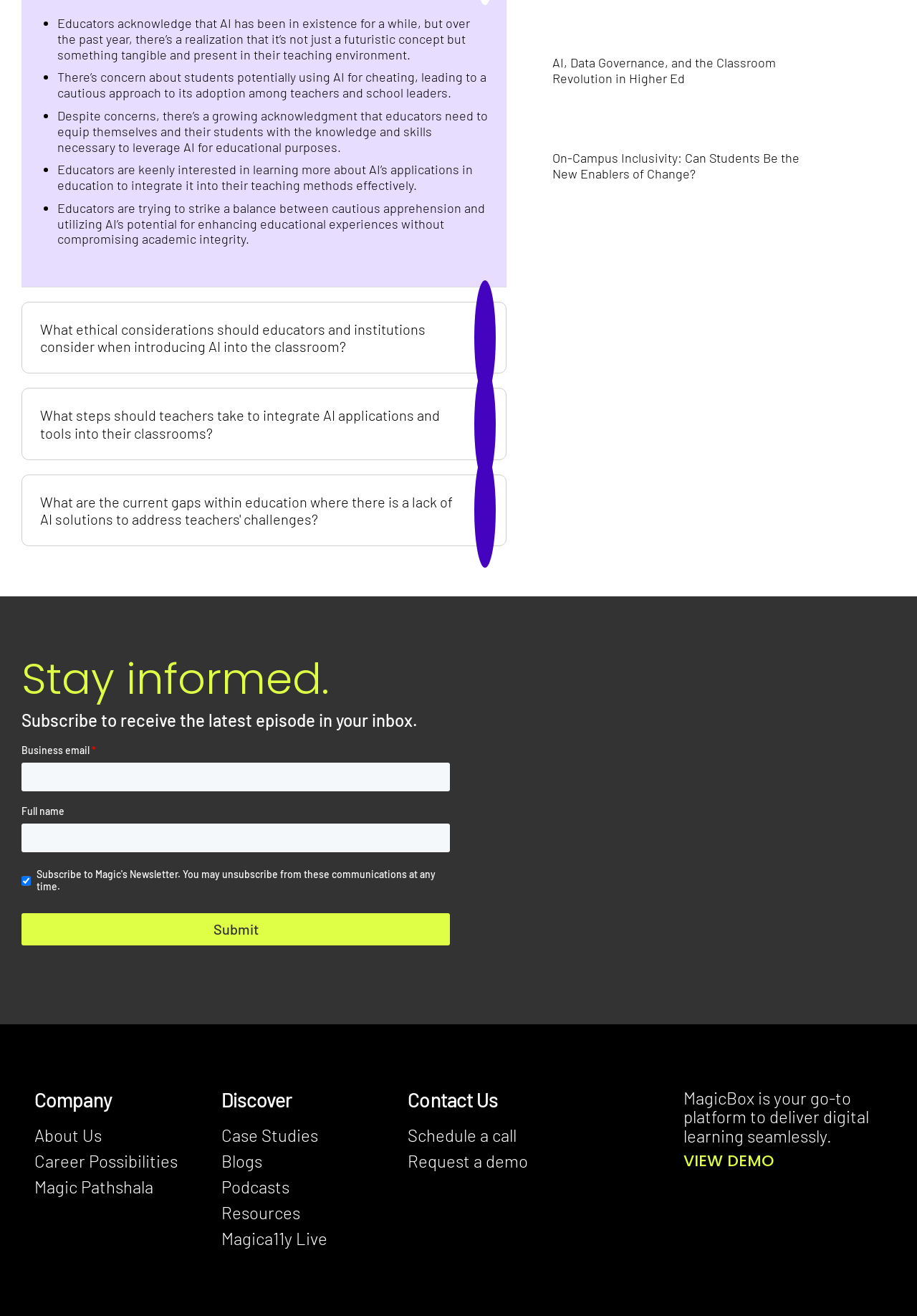Provide a one-word or one-phrase answer to the question:
What can users do to receive the latest episode in their inbox?

subscribe